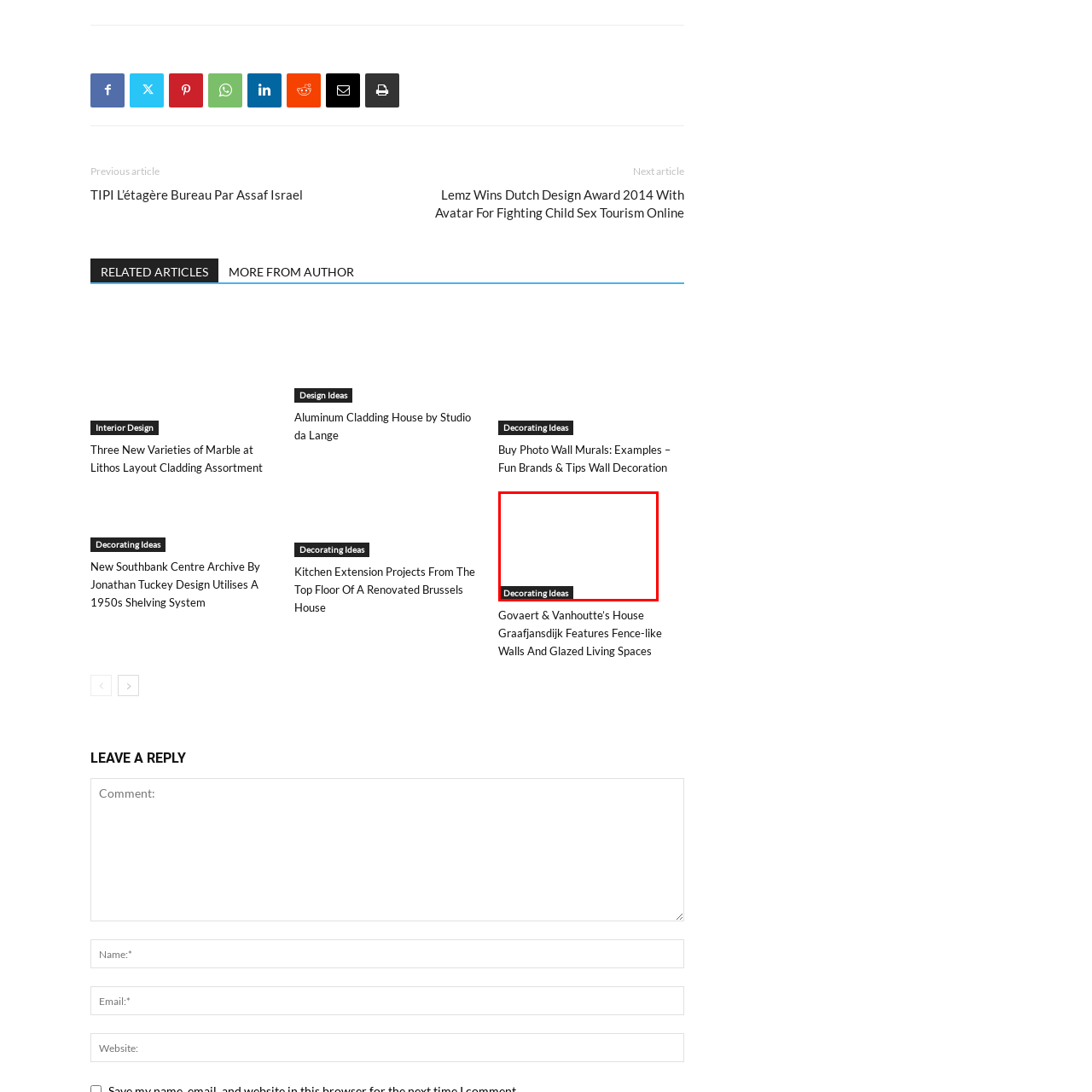Observe the content inside the red rectangle and respond to the question with one word or phrase: 
What is the purpose of this section?

To explore decorating concepts